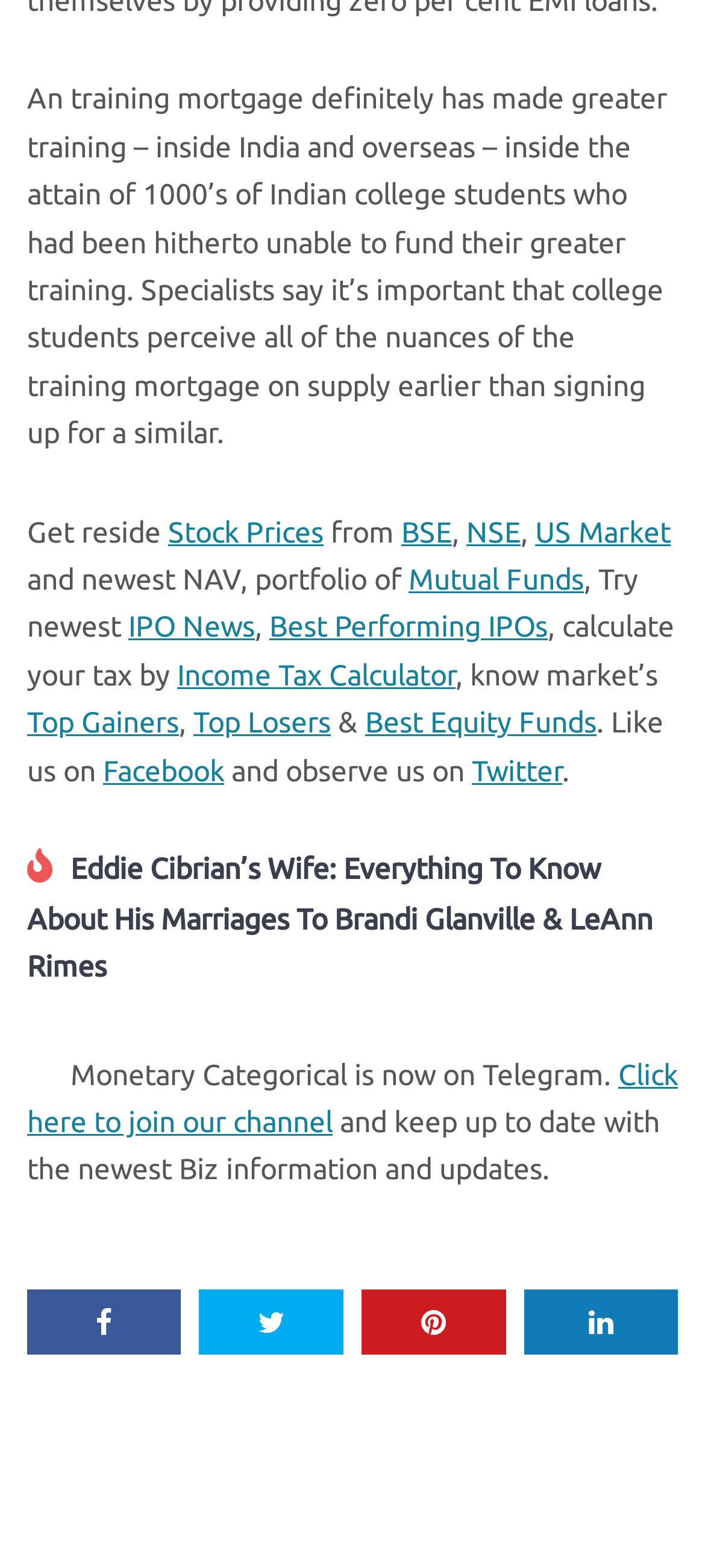Please find the bounding box coordinates of the element that you should click to achieve the following instruction: "Check IPO news". The coordinates should be presented as four float numbers between 0 and 1: [left, top, right, bottom].

[0.182, 0.389, 0.362, 0.41]